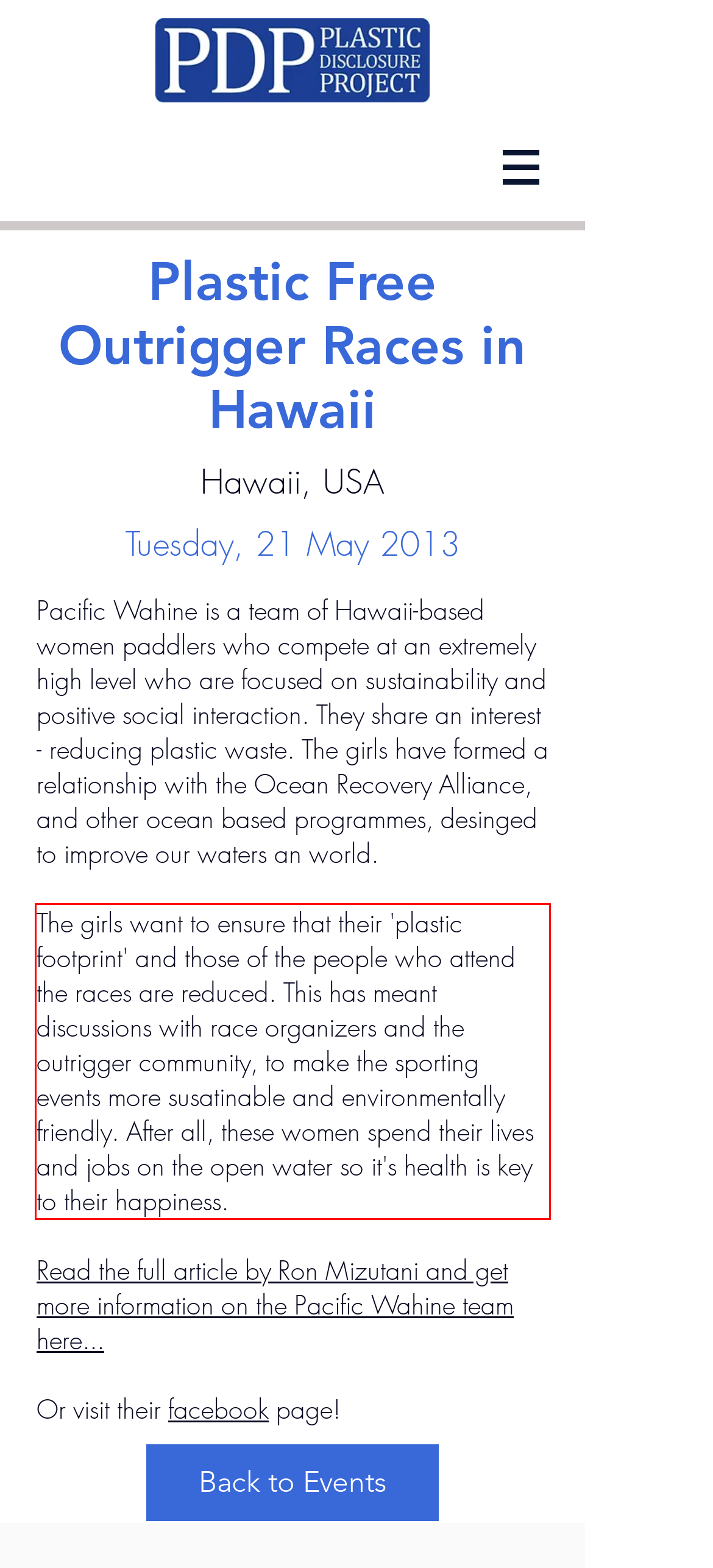Given a webpage screenshot, locate the red bounding box and extract the text content found inside it.

The girls want to ensure that their 'plastic footprint' and those of the people who attend the races are reduced. This has meant discussions with race organizers and the outrigger community, to make the sporting events more susatinable and environmentally friendly. After all, these women spend their lives and jobs on the open water so it's health is key to their happiness.